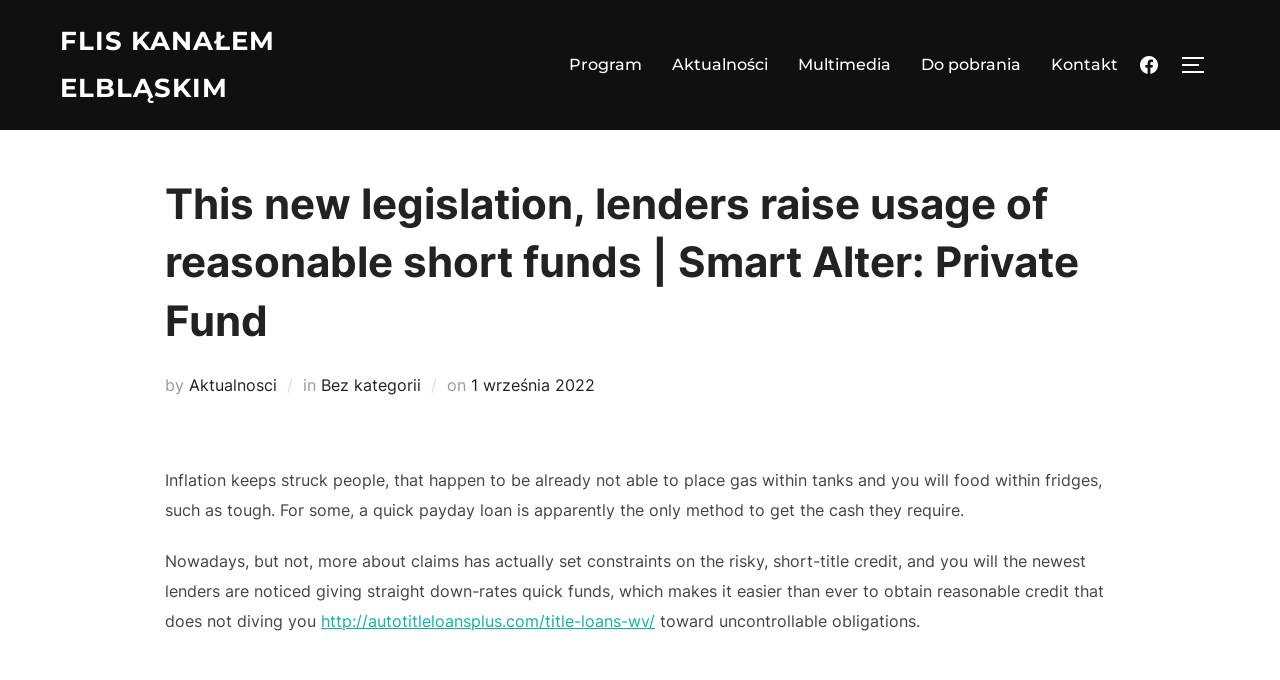Please find the bounding box coordinates of the element that needs to be clicked to perform the following instruction: "go to about page". The bounding box coordinates should be four float numbers between 0 and 1, represented as [left, top, right, bottom].

None